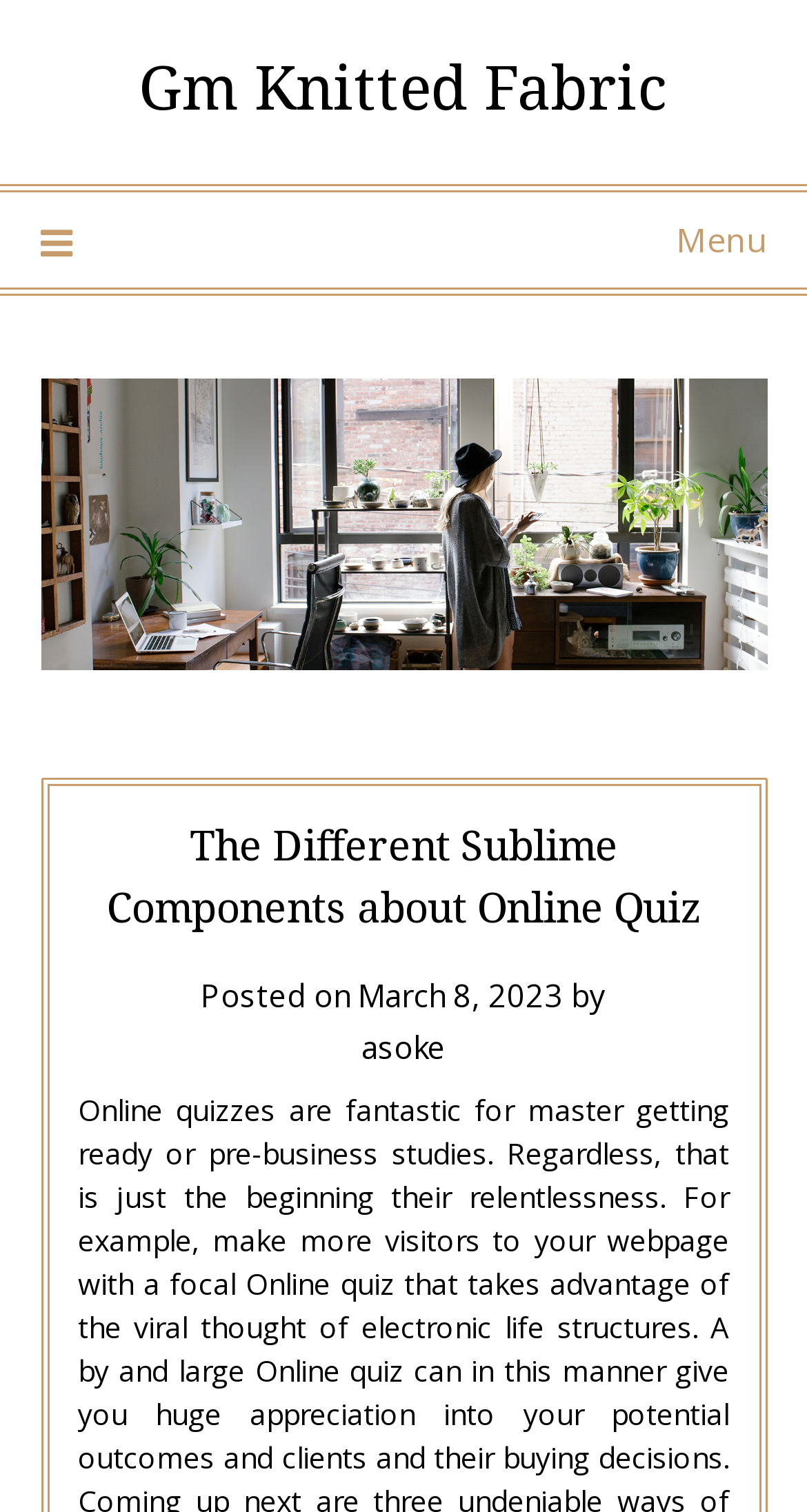Provide a one-word or short-phrase response to the question:
Is the menu expanded?

No